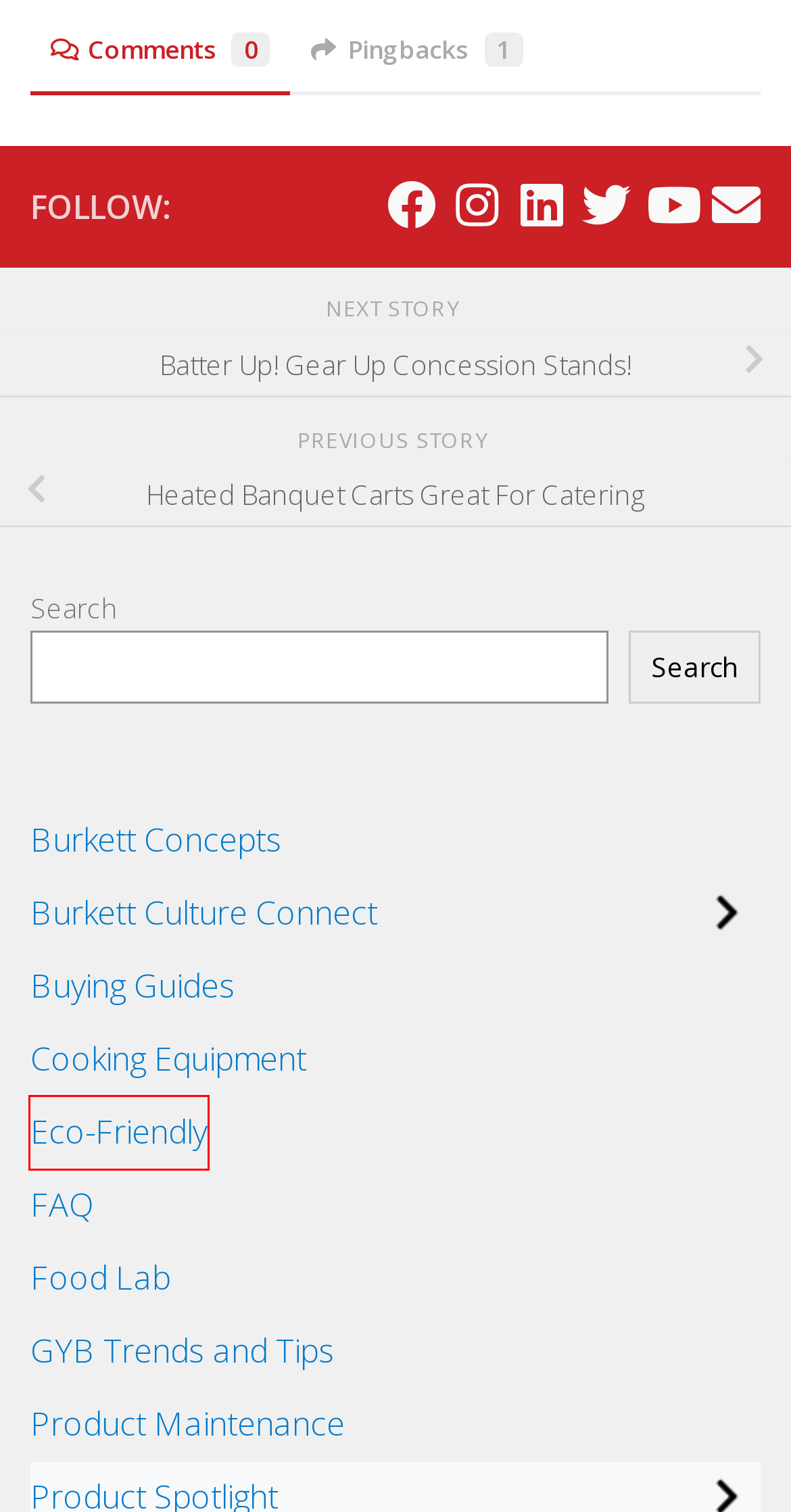You are presented with a screenshot of a webpage containing a red bounding box around an element. Determine which webpage description best describes the new webpage after clicking on the highlighted element. Here are the candidates:
A. Cooking Equipment Archives - Burkett Restaurant Equipment
B. FAQ Archives - Burkett Restaurant Equipment
C. Burkett Concepts Archives - Burkett Restaurant Equipment
D. Heated Banquet Carts Great For Catering - Burkett Restaurant Equipment
E. Burkett Culture Connect Archives - Burkett Restaurant Equipment
F. Batter Up! Gear Up Concession Stands! - Burkett Restaurant Equipment
G. Eco-Friendly Archives - Burkett Restaurant Equipment
H. Product Maintenance Archives - Burkett Restaurant Equipment

G